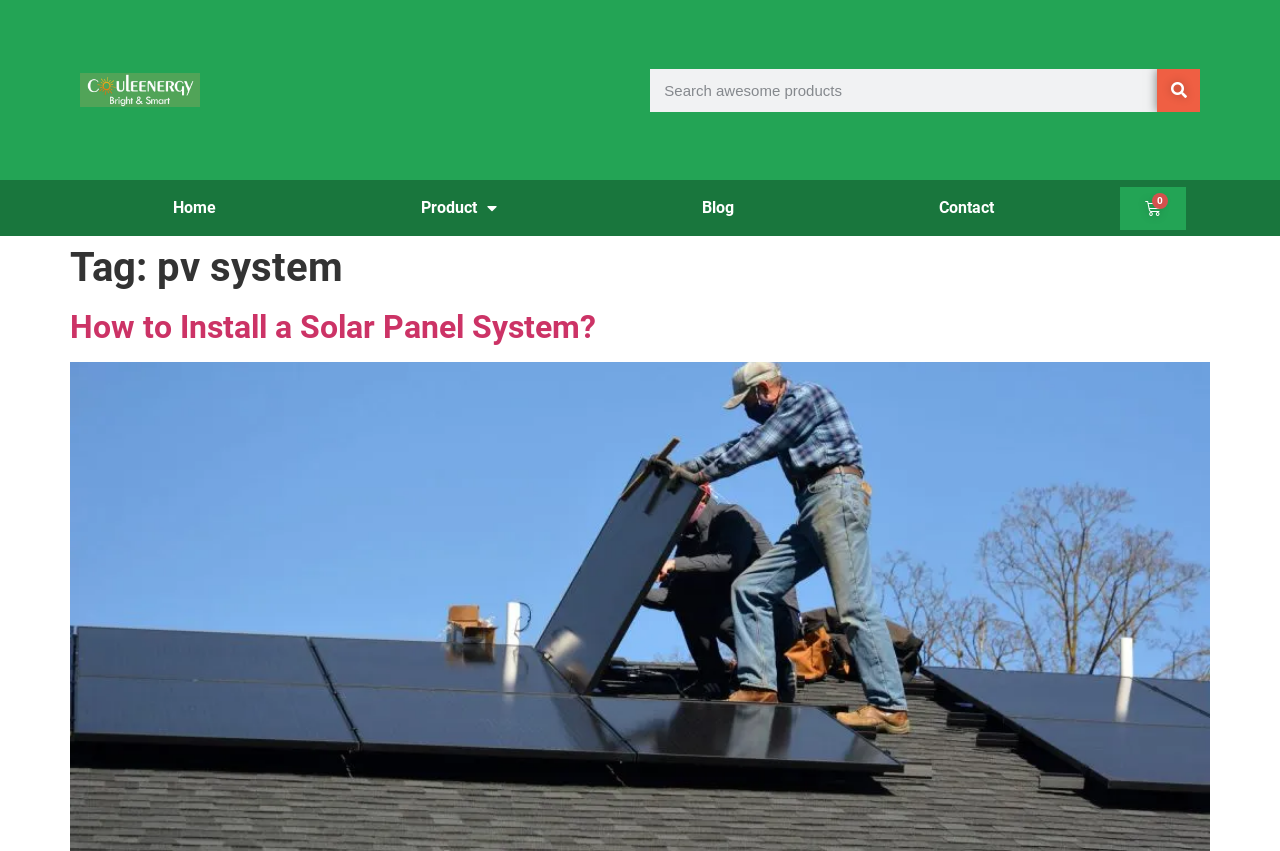Using the details from the image, please elaborate on the following question: What is the logo of the website?

The logo of the website is located at the top left corner of the webpage, and it is an image with the text 'Couleenergy Logo, Solar Panel Manufacturer'.